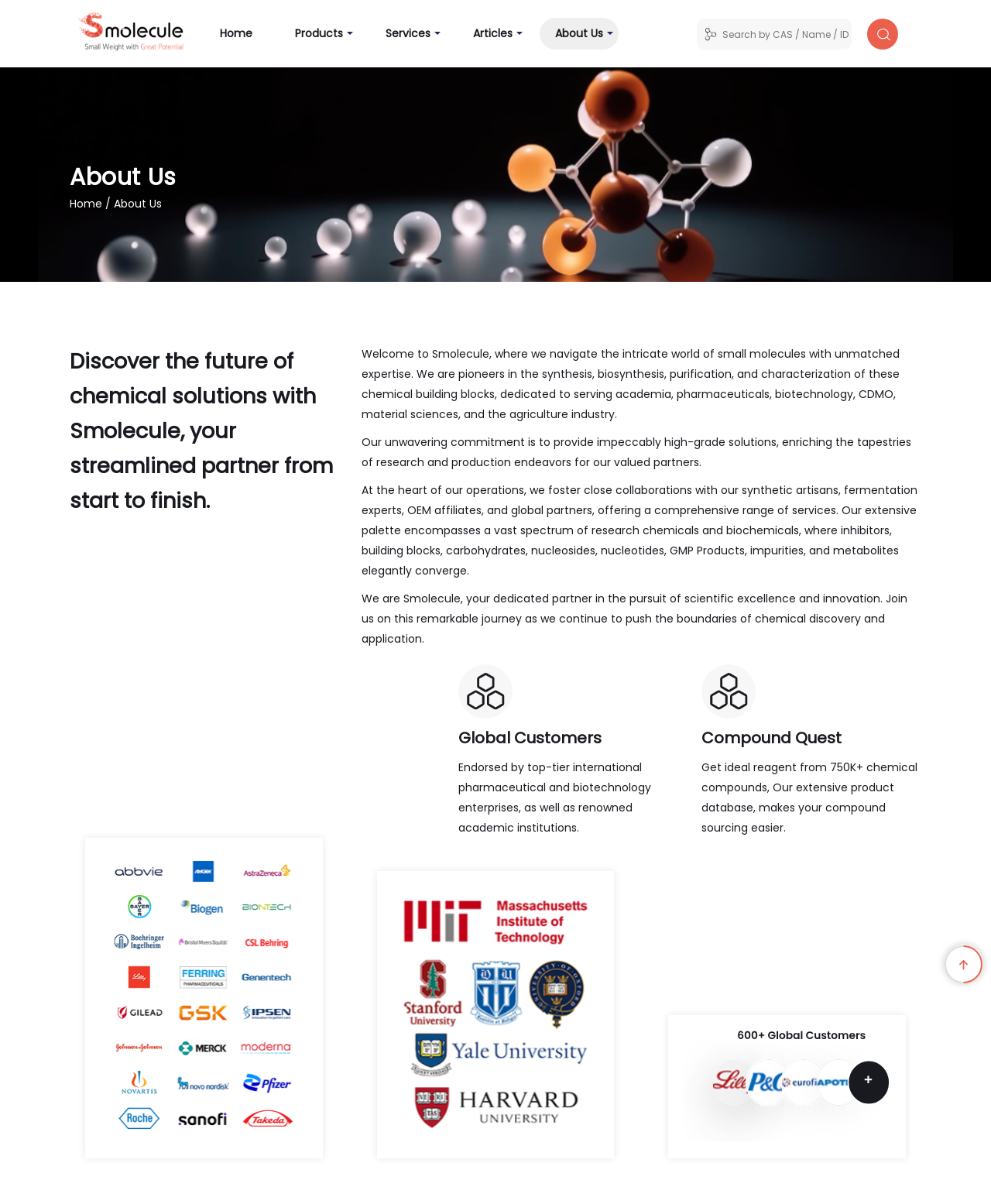How many images are on the webpage?
Please respond to the question with a detailed and well-explained answer.

There are three images on the webpage, located at different positions. The first image is located at [0.102, 0.709, 0.31, 0.949], the second image is located at [0.396, 0.736, 0.604, 0.949], and the third image is located at [0.69, 0.856, 0.898, 0.949]. These images are likely used to illustrate the company's products or services.